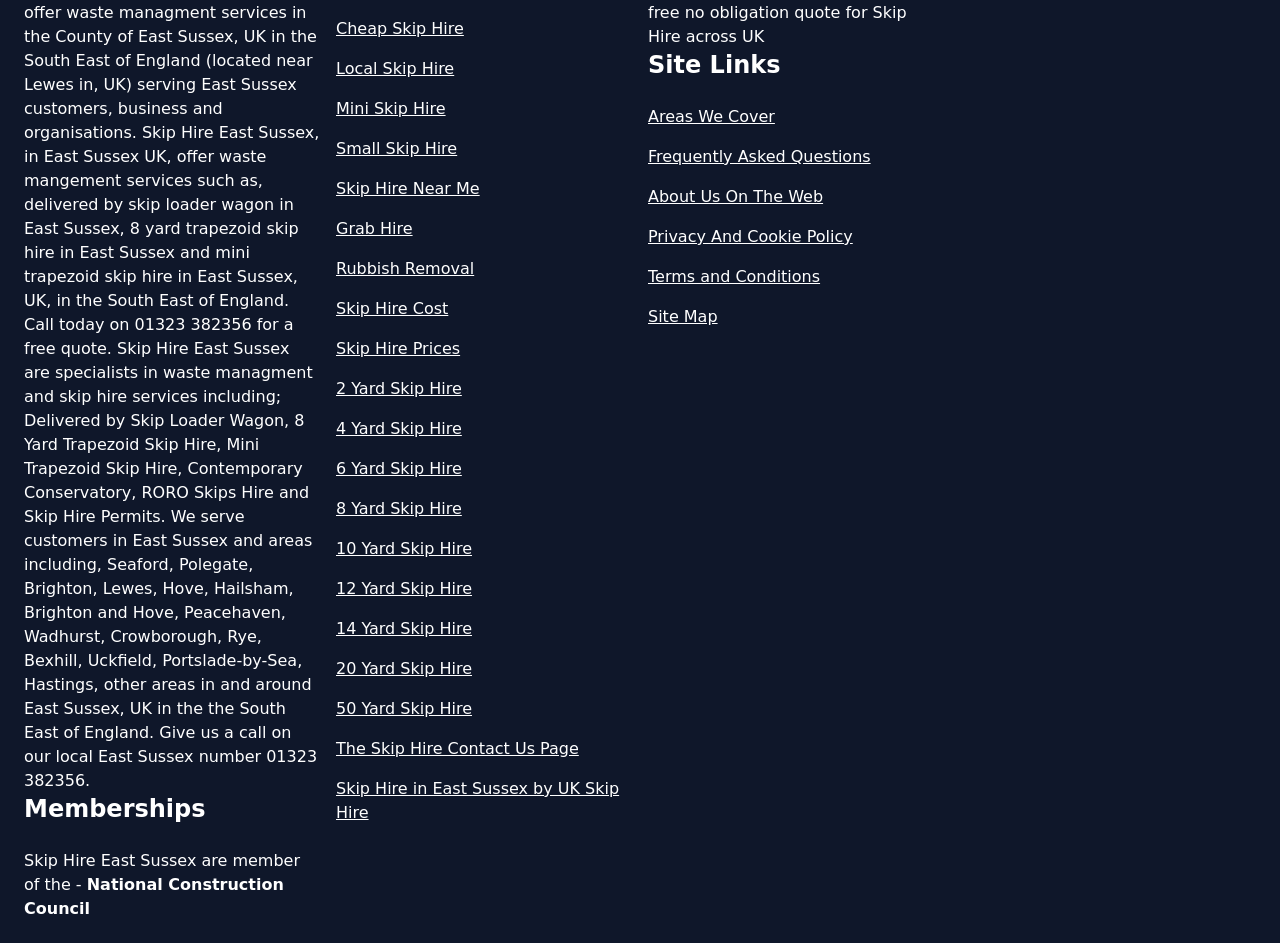Please identify the bounding box coordinates of the area I need to click to accomplish the following instruction: "go to page 6".

None